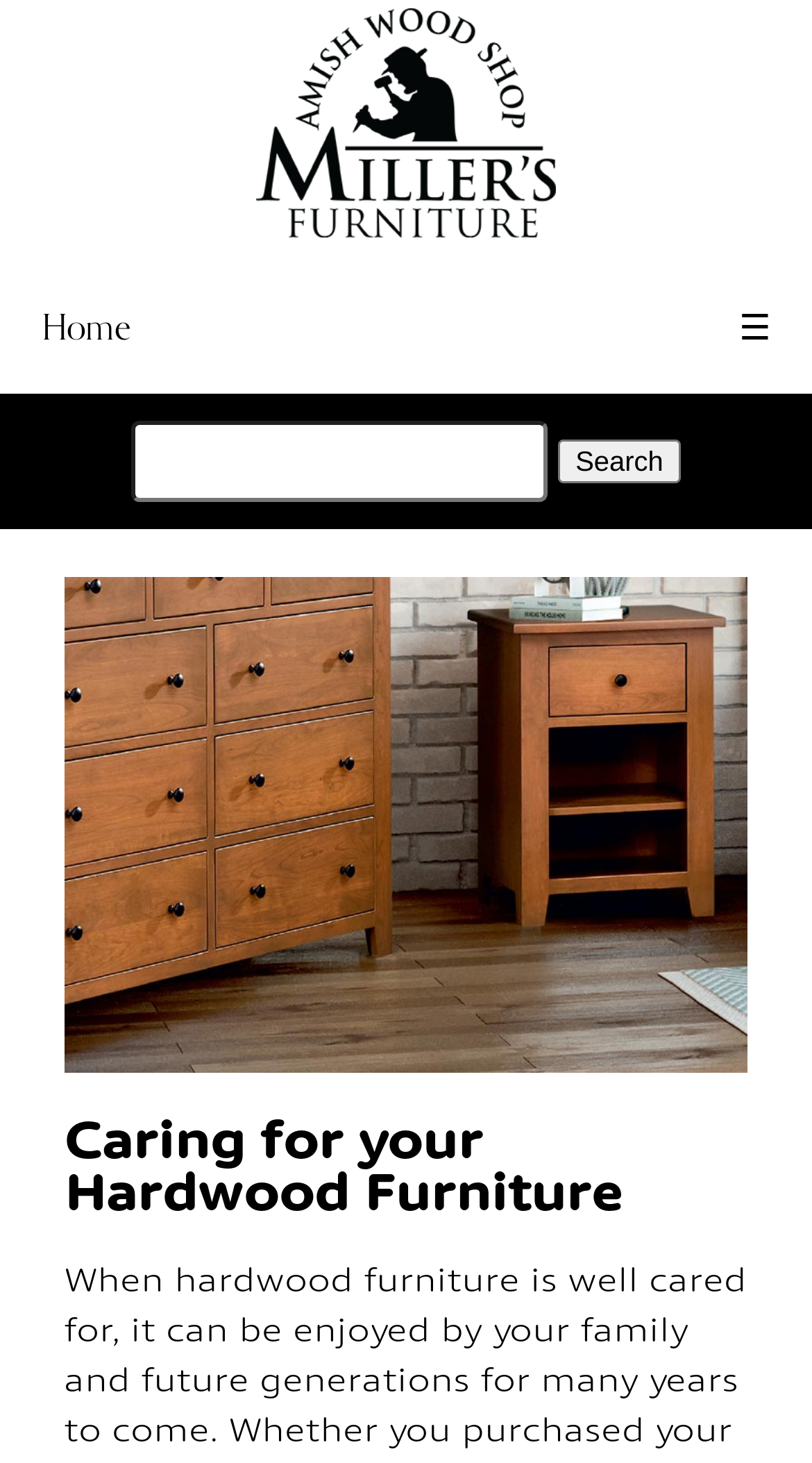How many navigation links are at the top of the page?
Using the details shown in the screenshot, provide a comprehensive answer to the question.

There are two navigation links at the top of the page, one is 'Home' and the other is a hamburger menu icon '☰'.